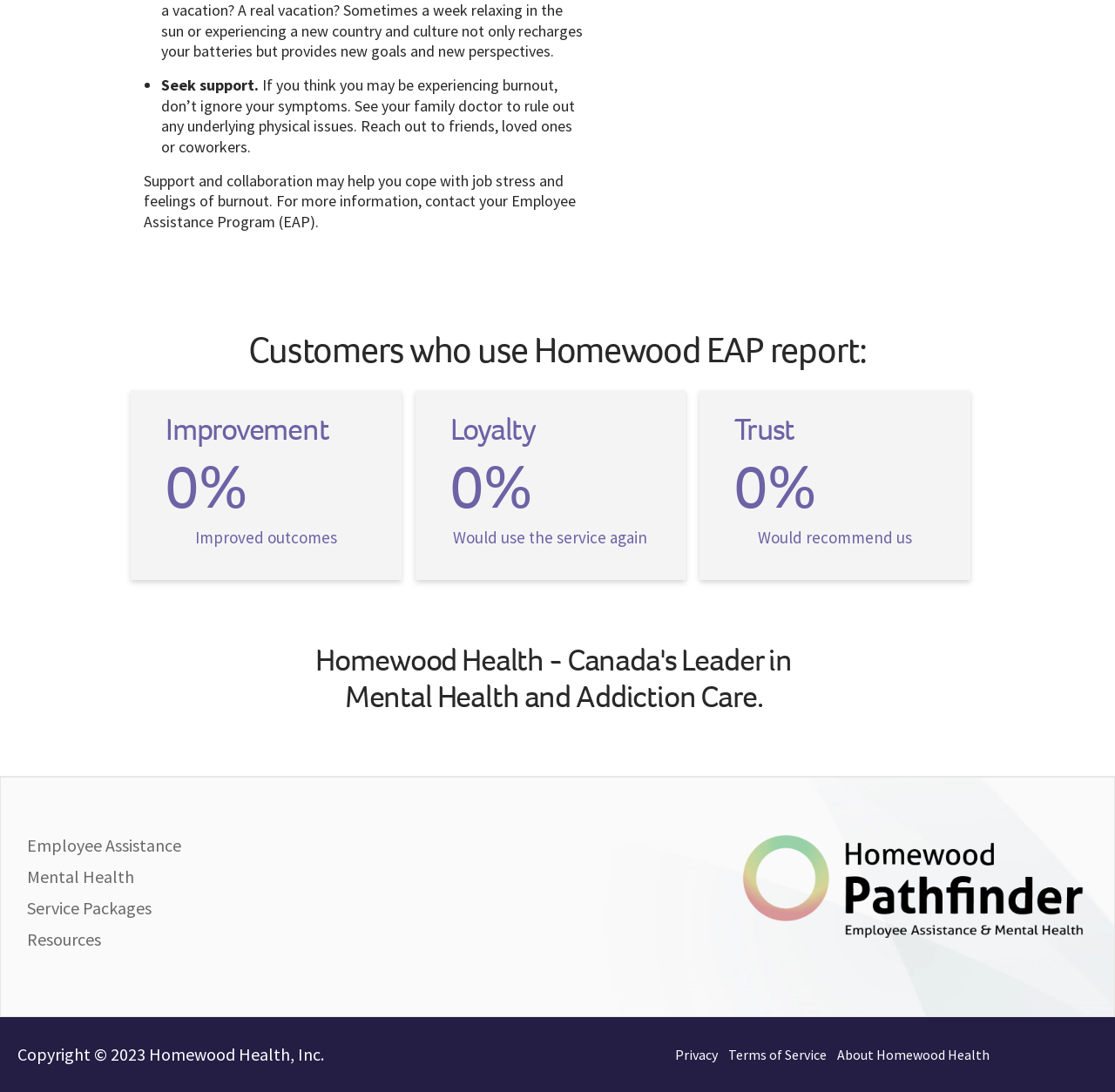Using the provided element description: "Environmental Assessment in the Netherlands", determine the bounding box coordinates of the corresponding UI element in the screenshot.

None